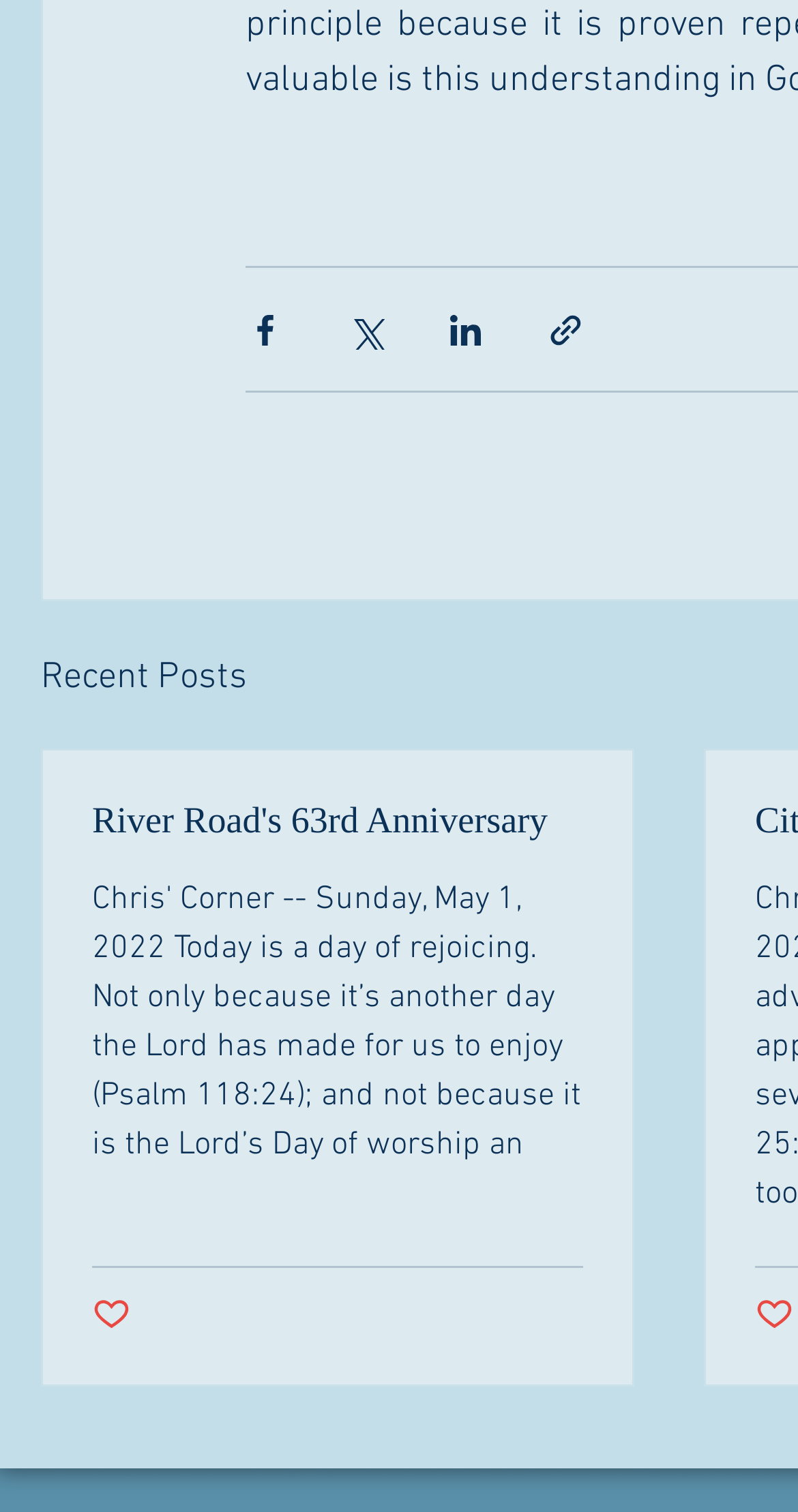Identify the bounding box for the element characterized by the following description: "aria-label="Share via LinkedIn"".

[0.559, 0.205, 0.608, 0.231]